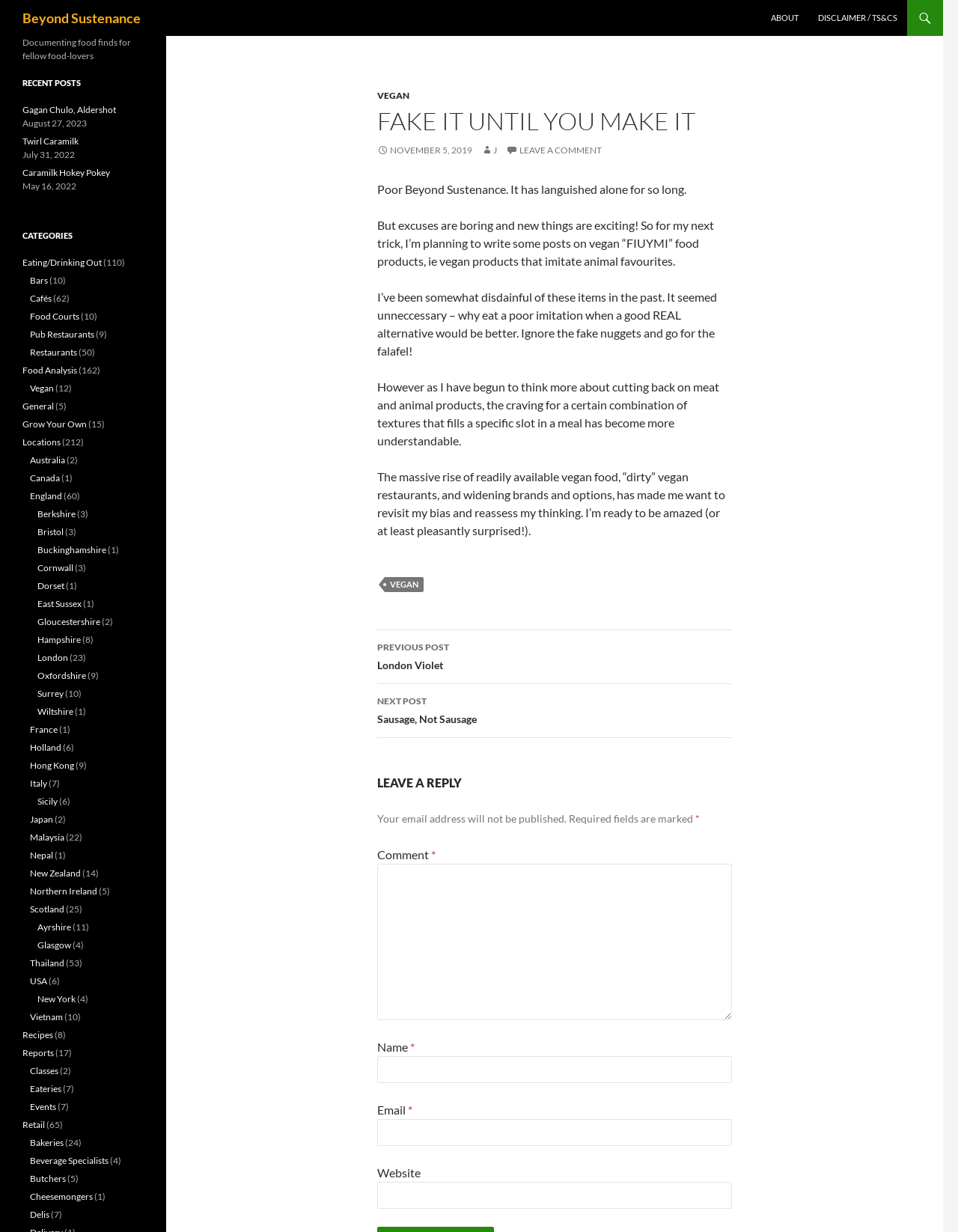Determine the bounding box coordinates of the element's region needed to click to follow the instruction: "Click on the CATEGORIES link". Provide these coordinates as four float numbers between 0 and 1, formatted as [left, top, right, bottom].

[0.023, 0.186, 0.15, 0.197]